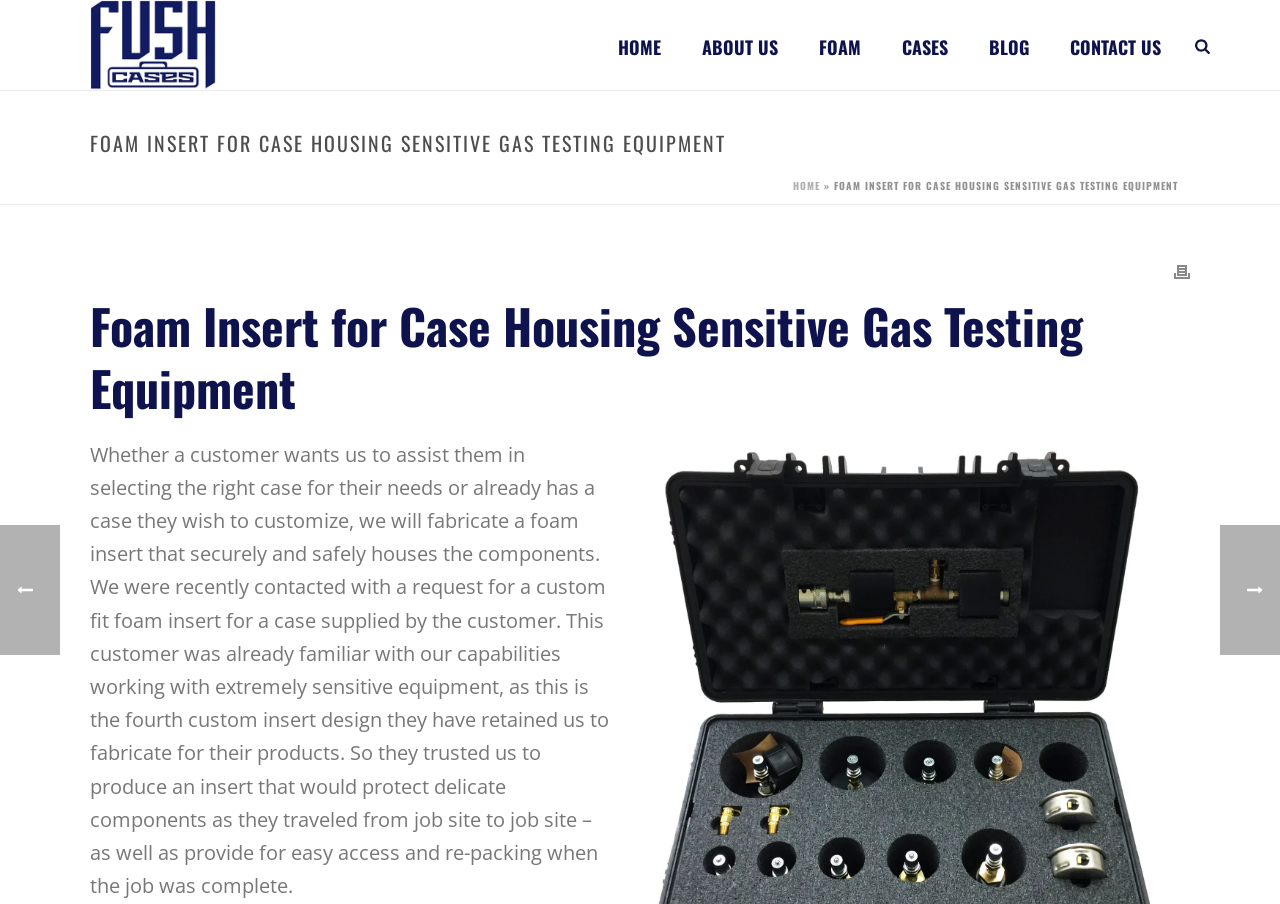Please locate the UI element described by "ABOUT US" and provide its bounding box coordinates.

[0.533, 0.0, 0.624, 0.1]